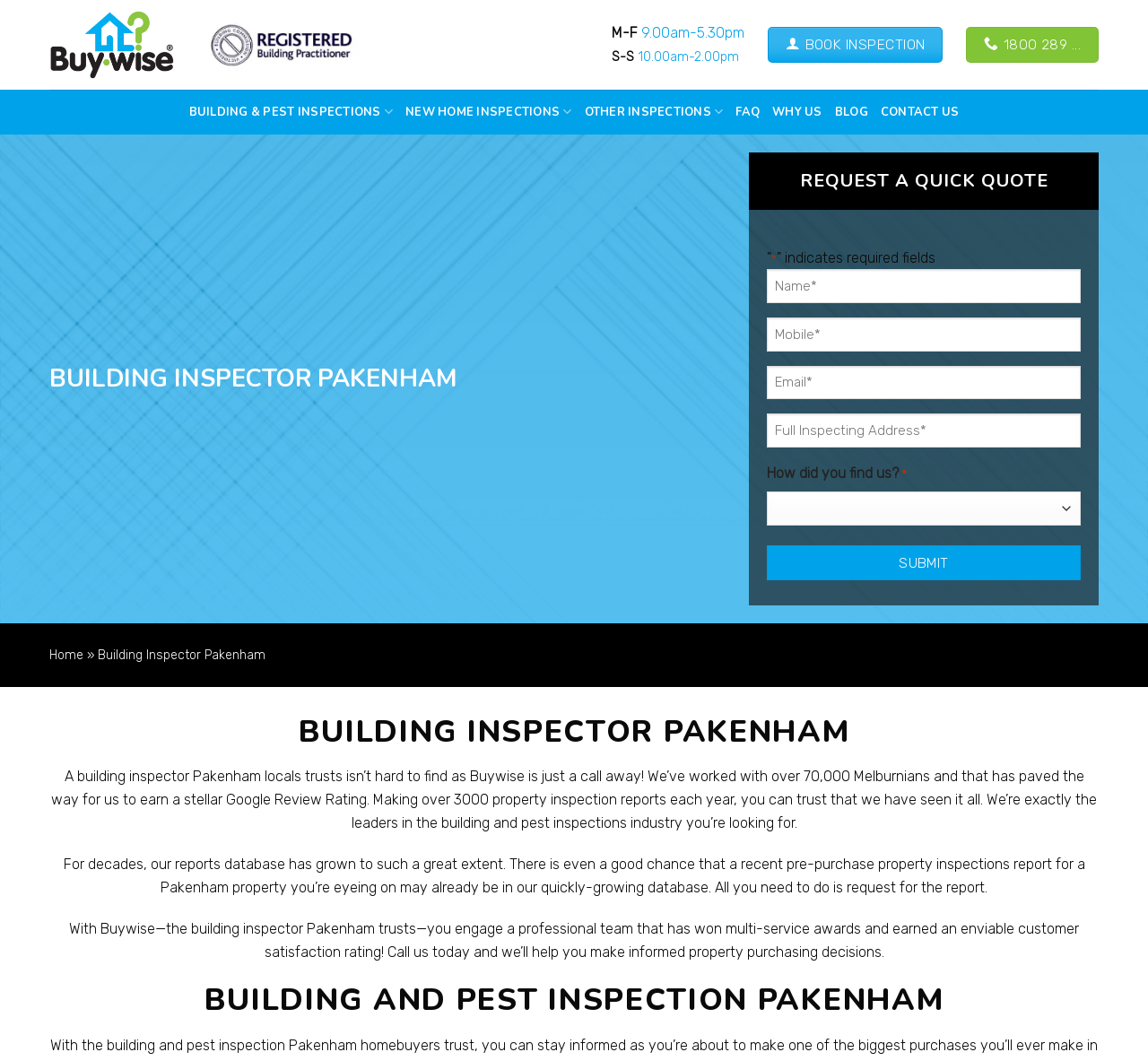Provide an in-depth caption for the contents of the webpage.

The webpage is about Buywise, a building inspector in Pakenham that provides fast and detailed pre-purchase building inspection reports for homeowners. At the top left corner, there is a link to skip to the content. Below it, there is a logo with the text "Building and Pest Inspections Melbourne" and an image of a registered building practitioner.

On the top right side, there are business hours listed, including Monday to Friday from 9:00 am to 5:30 pm and Saturday to Sunday from 10:00 am to 2:00 pm. Next to the business hours, there are two buttons: one to book an inspection and another to call a phone number.

The main navigation menu is located below the logo, with links to building and pest inspections, new home inspections, other inspections, FAQ, why choose Buywise, blog, and contact us. The "Contact Us" link is a dropdown menu with a heading "Building Inspector Pakenham" and a form to request a quick quote. The form includes fields for name, mobile number, email, full inspecting address, and how the user found Buywise, as well as a submit button.

Below the navigation menu, there is a section with a heading "Building Inspector Pakenham" and a brief introduction to Buywise, highlighting their experience and expertise in the building and pest inspections industry. The text explains that Buywise has worked with over 70,000 Melburnians and has a stellar Google Review Rating. It also mentions that they make over 3,000 property inspection reports each year.

Further down the page, there is another section with a heading "Building and Pest Inspection Pakenham" and more text about Buywise's services, including their extensive reports database and their ability to provide informed property purchasing decisions. At the bottom of the page, there is a link to the home page and a breadcrumb trail showing the current page as "Building Inspector Pakenham".